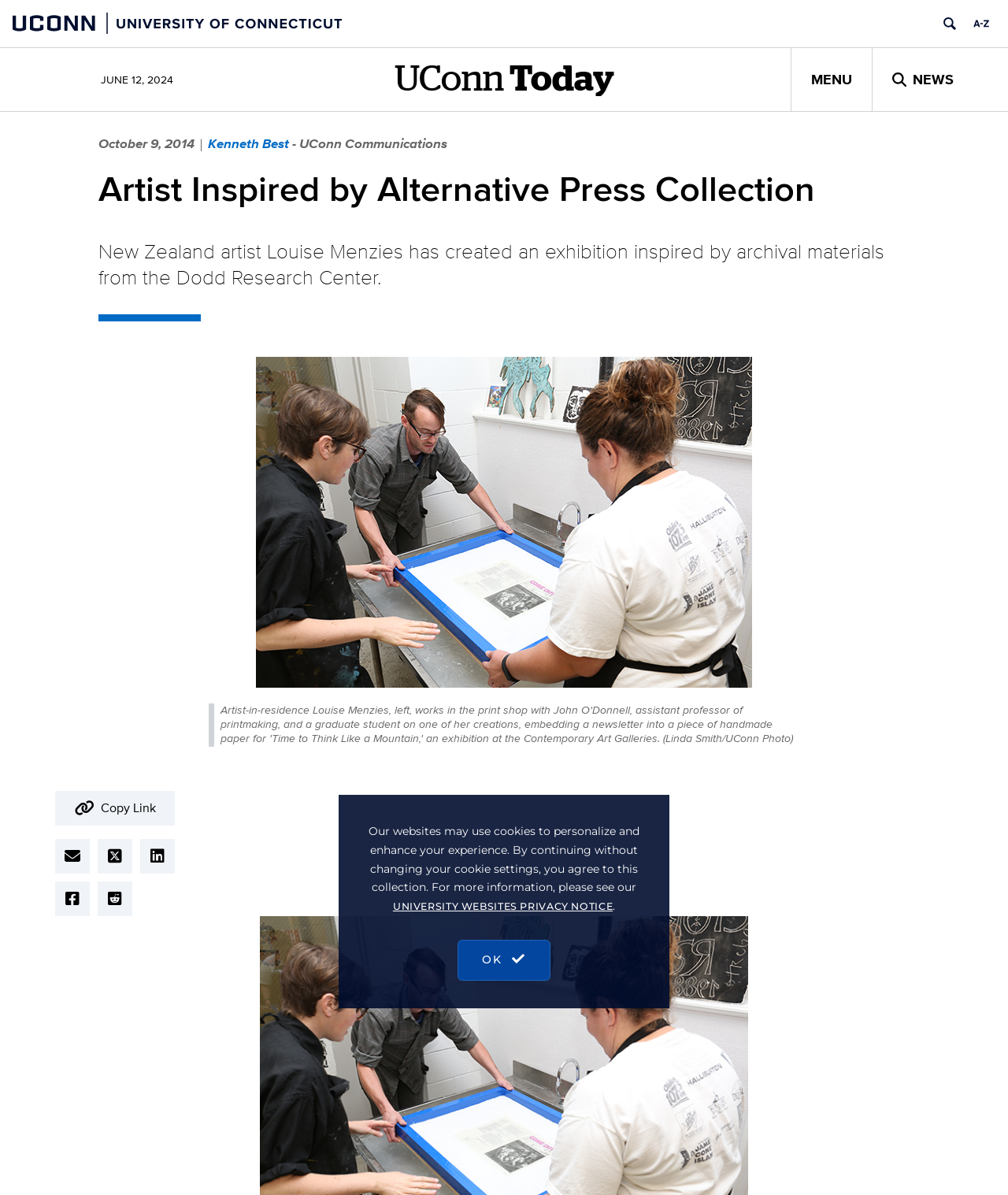Please identify the bounding box coordinates of the area I need to click to accomplish the following instruction: "Visit the UNIVERSITY OF CONNECTICUT website".

[0.012, 0.013, 0.34, 0.025]